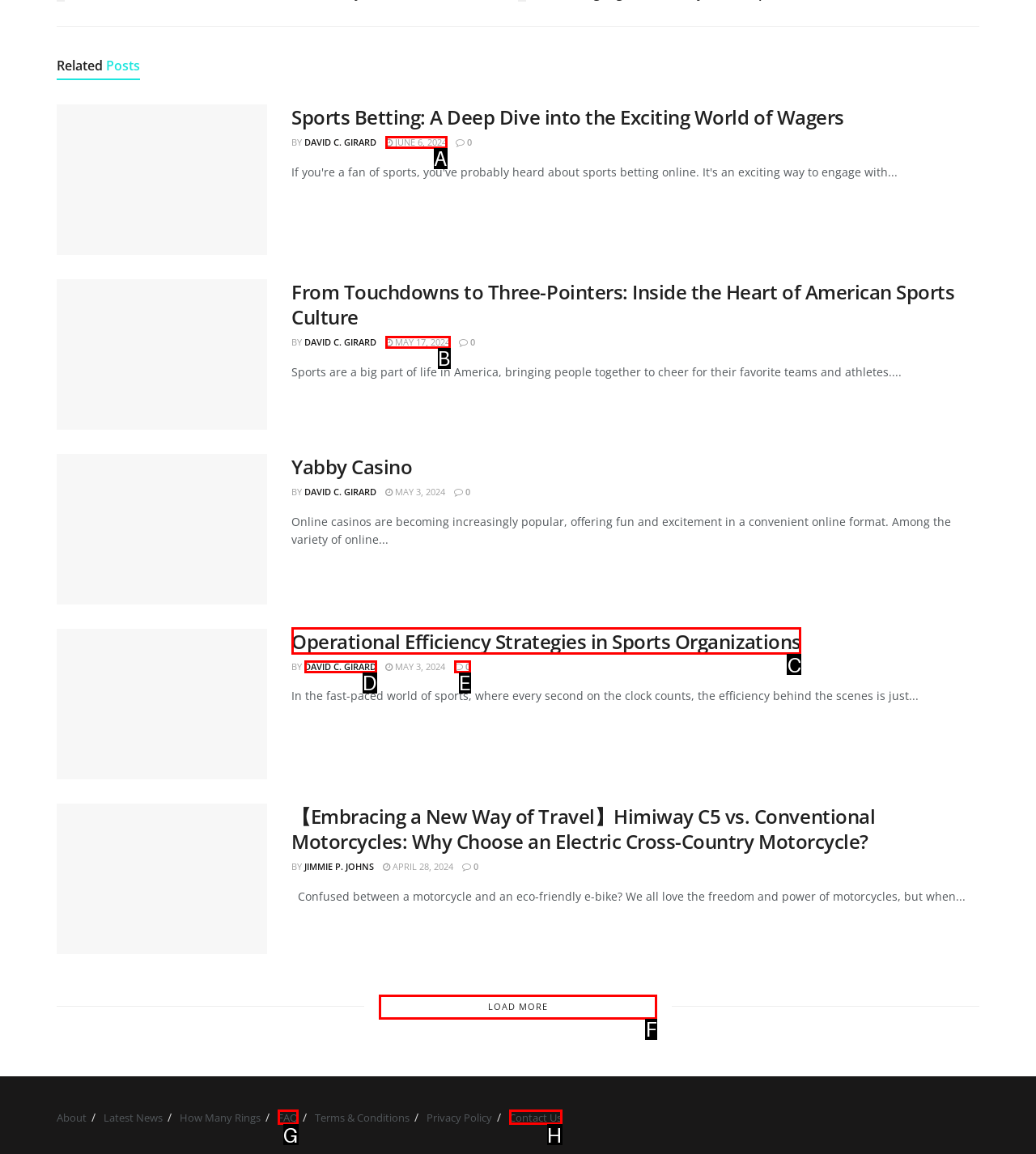Select the letter of the UI element you need to click to complete this task: Click on the 'LOAD MORE' button.

F